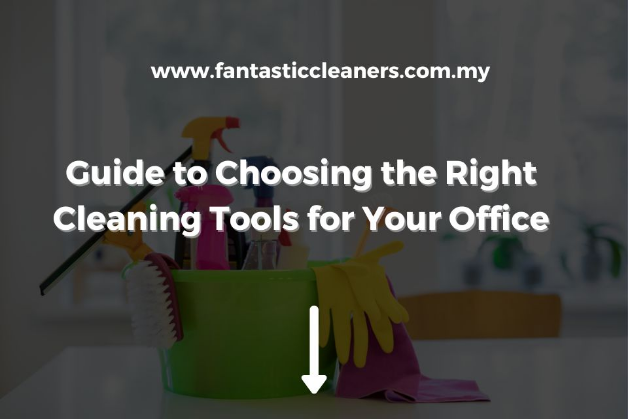Describe the scene depicted in the image with great detail.

The image showcases a bright and informative visual for a guide about selecting the appropriate cleaning tools for an office setting. In the foreground, a green bucket filled with essential cleaning supplies is prominently displayed, including colorful spray bottles, sponges, and gloves, indicating readiness for effective cleaning. The background features a softly blurred workspace, adding context to the theme of office cleanliness. Superimposed over the image is the title, "Guide to Choosing the Right Cleaning Tools for Your Office," rendered in a bold, clear font, emphasizing the importance of having the right equipment for maintaining a hygienic work environment. The website URL at the bottom serves as a call to action for viewers to learn more. The overall composition effectively highlights the subject matter, making it visually engaging and relevant to professionals seeking cleaning solutions.